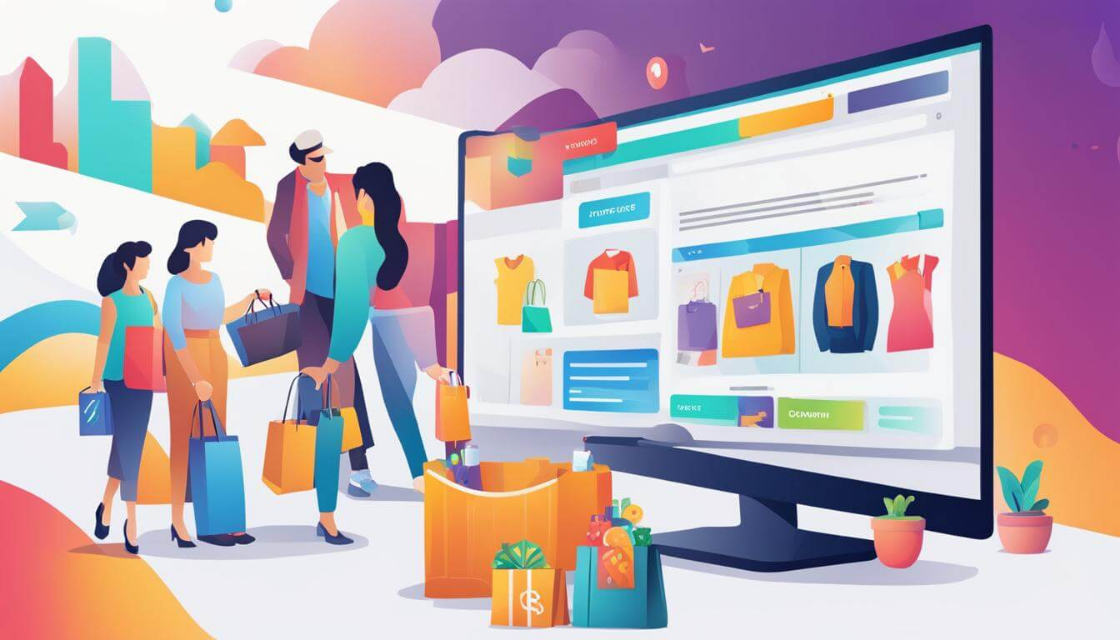What is displayed on the computer screen?
Examine the image closely and answer the question with as much detail as possible.

Behind the shoppers, a large computer screen showcases a well-designed online storefront, featuring an array of products such as clothing and accessories, demonstrating the variety available to online shoppers.